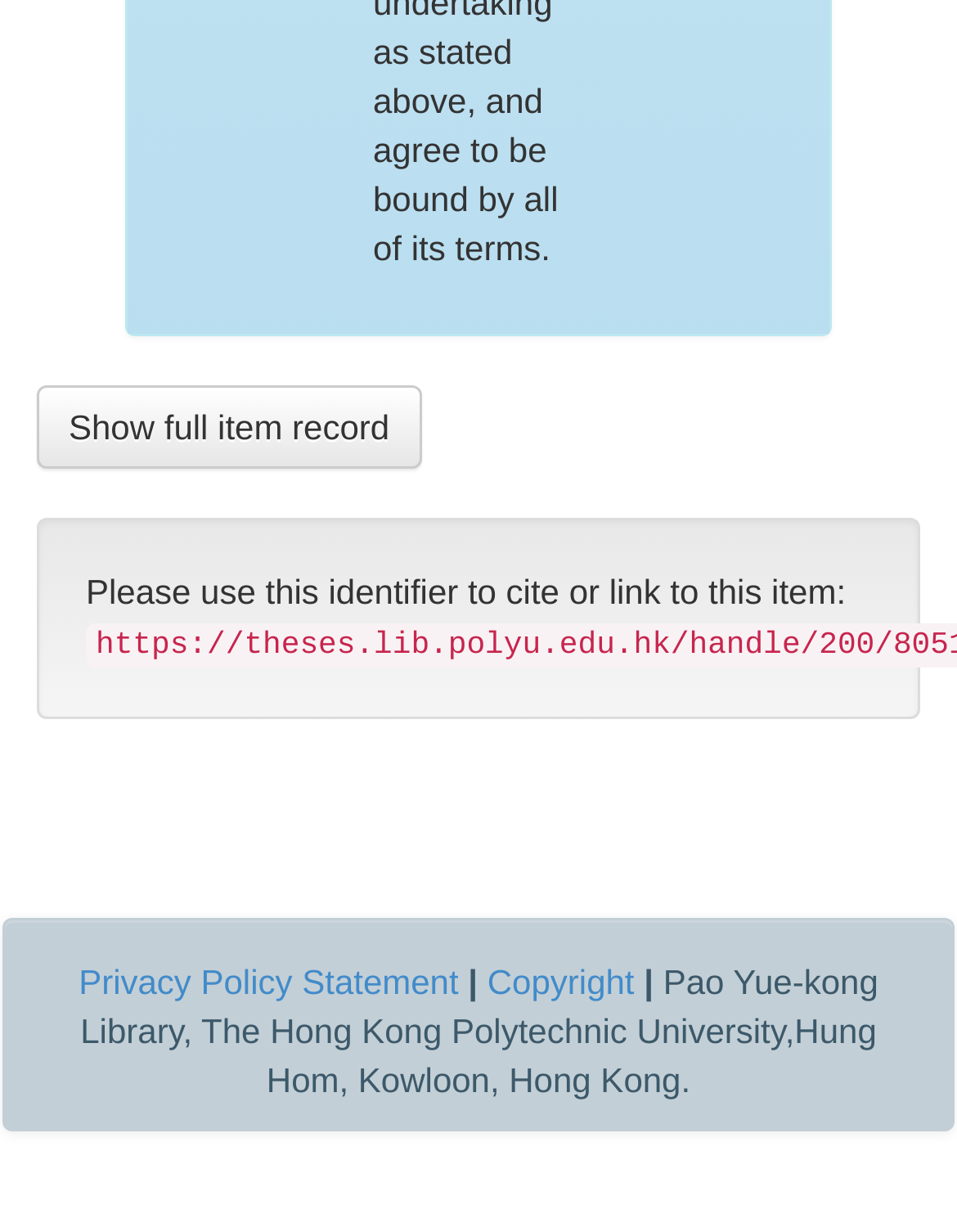Look at the image and answer the question in detail:
What is the relationship between the 'Privacy Policy Statement' and 'Copyright' links?

The 'Privacy Policy Statement' and 'Copyright' links are located at the bottom of the page, separated by a vertical bar, indicating that they are related but distinct entities.